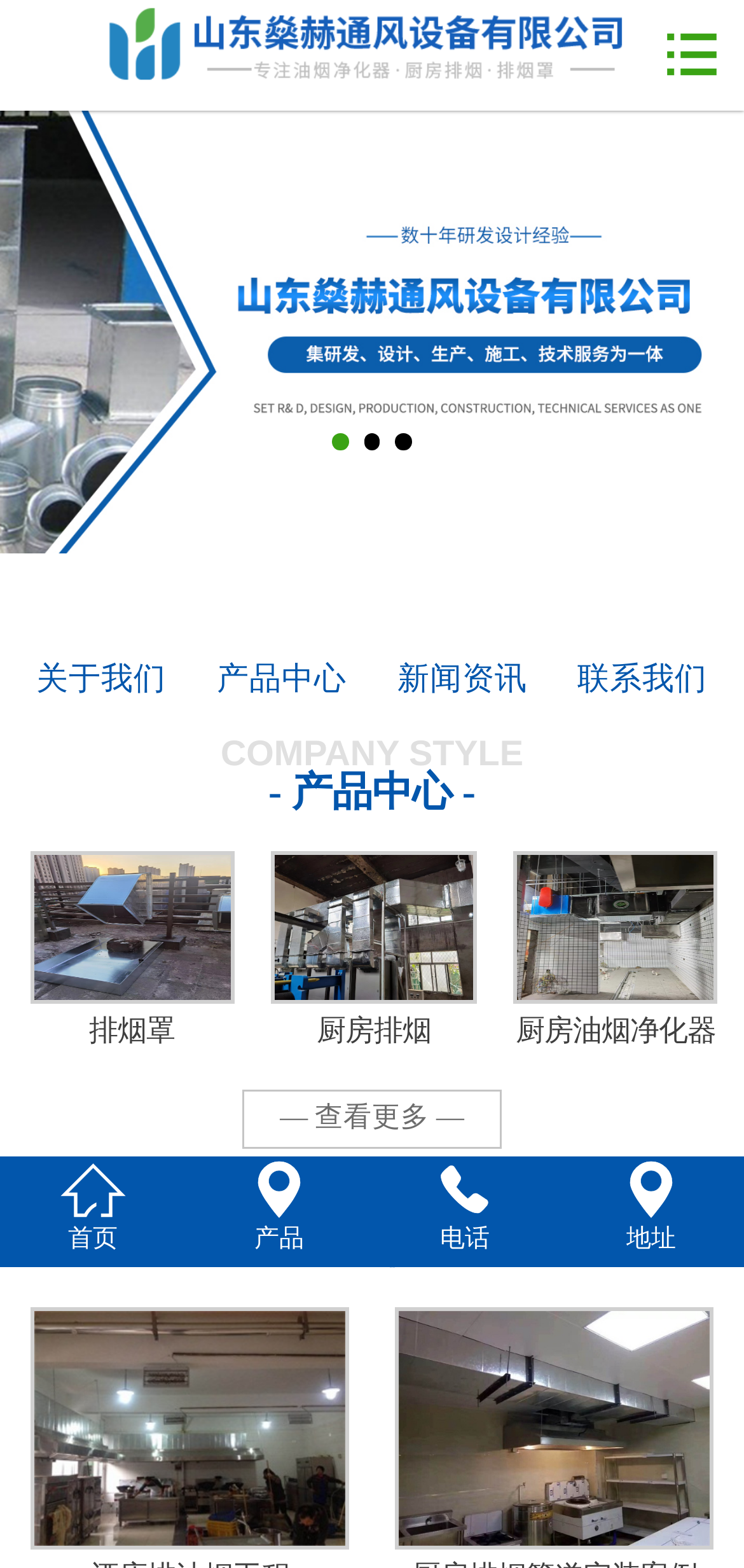What is the purpose of the '— 查看更多 —' link?
Answer the question based on the image using a single word or a brief phrase.

To view more products